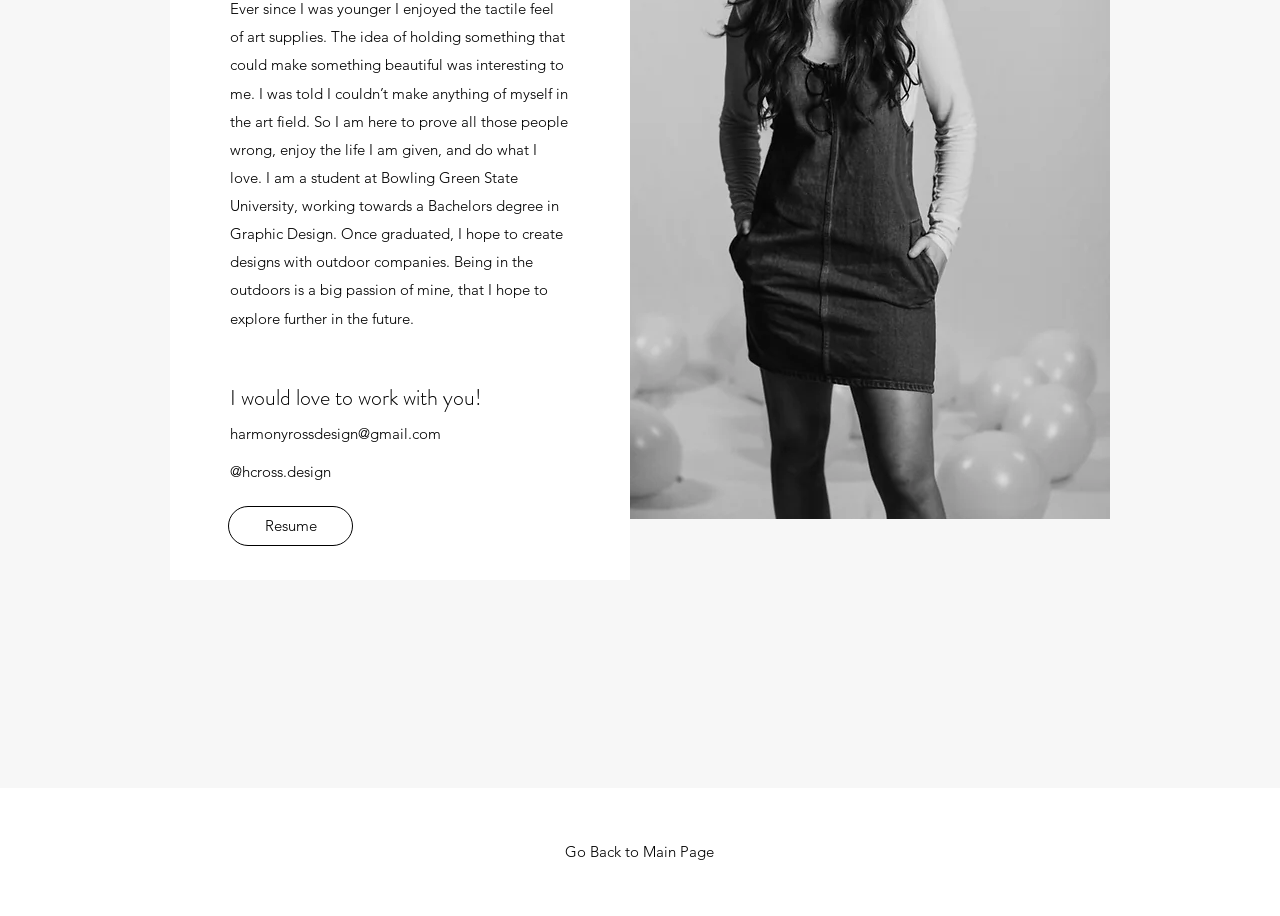Based on the element description Go Back to Main Page, identify the bounding box of the UI element in the given webpage screenshot. The coordinates should be in the format (top-left x, top-left y, bottom-right x, bottom-right y) and must be between 0 and 1.

[0.441, 0.919, 0.558, 0.94]